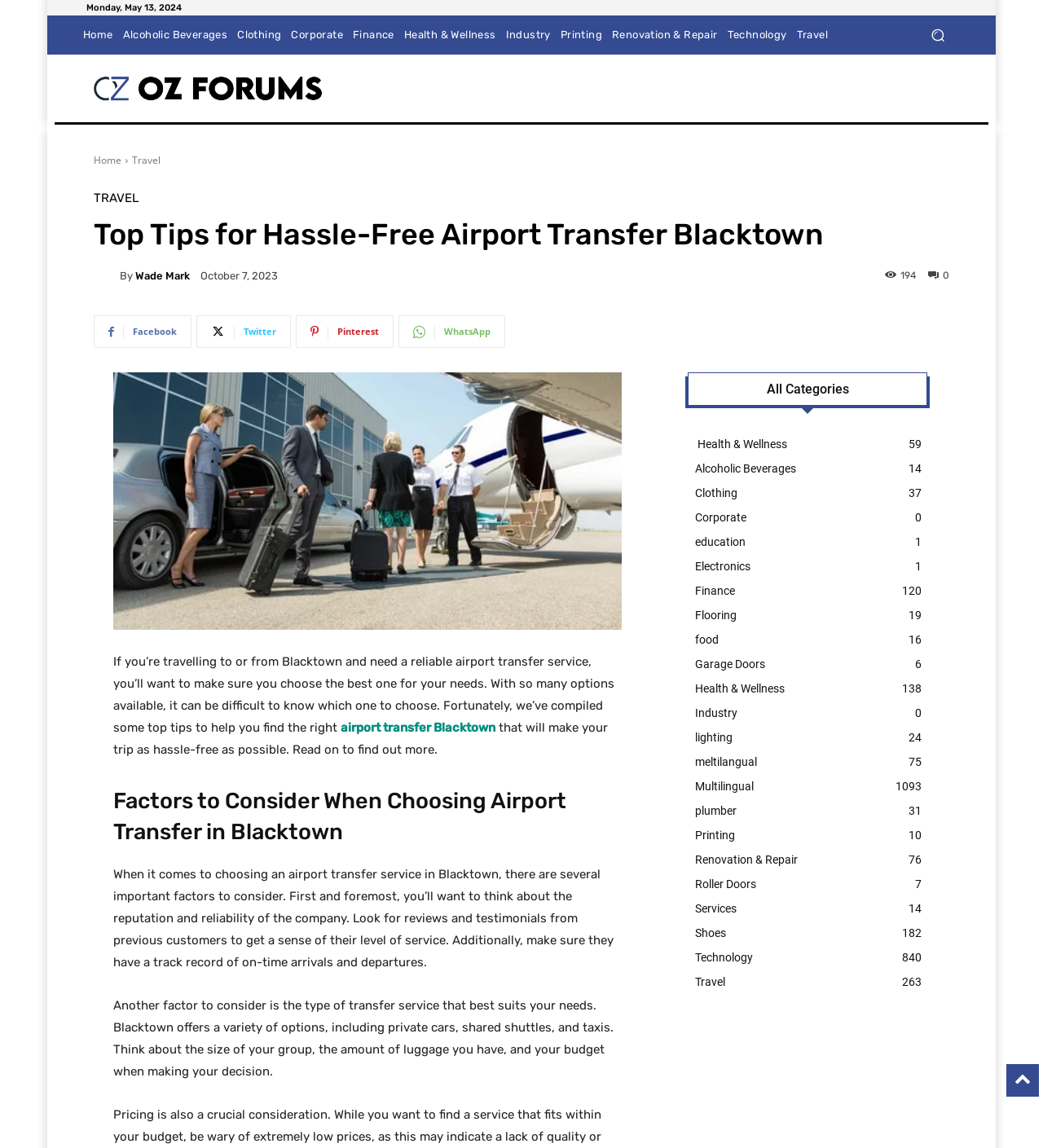Provide an in-depth caption for the contents of the webpage.

This webpage is about providing expert advice for a hassle-free airport transfer service in Blacktown. At the top, there is a navigation menu with 10 links, including "Home", "Alcoholic Beverages", "Clothing", and "Travel", among others. Below the navigation menu, there is a search button with a magnifying glass icon. 

On the left side, there is a logo and a secondary navigation menu with links to "Home", "Travel", and "TRAVEL". Below the secondary navigation menu, there is a heading that reads "Top Tips for Hassle-Free Airport Transfer Blacktown". 

The main content of the webpage is divided into sections. The first section provides an introduction to choosing a reliable airport transfer service in Blacktown, with a link to "airport transfer Blacktown". The second section is headed "Factors to Consider When Choosing Airport Transfer in Blacktown" and discusses the importance of considering the reputation and reliability of the company, as well as the type of transfer service that best suits one's needs.

On the right side, there is a list of categories, including "Health & Wellness", "Alcoholic Beverages", "Clothing", and "Travel", among others, with the number of articles in each category. 

There is an image related to airport transfer Blacktown in the middle of the webpage. At the bottom, there are social media links to Facebook, Twitter, Pinterest, and WhatsApp.